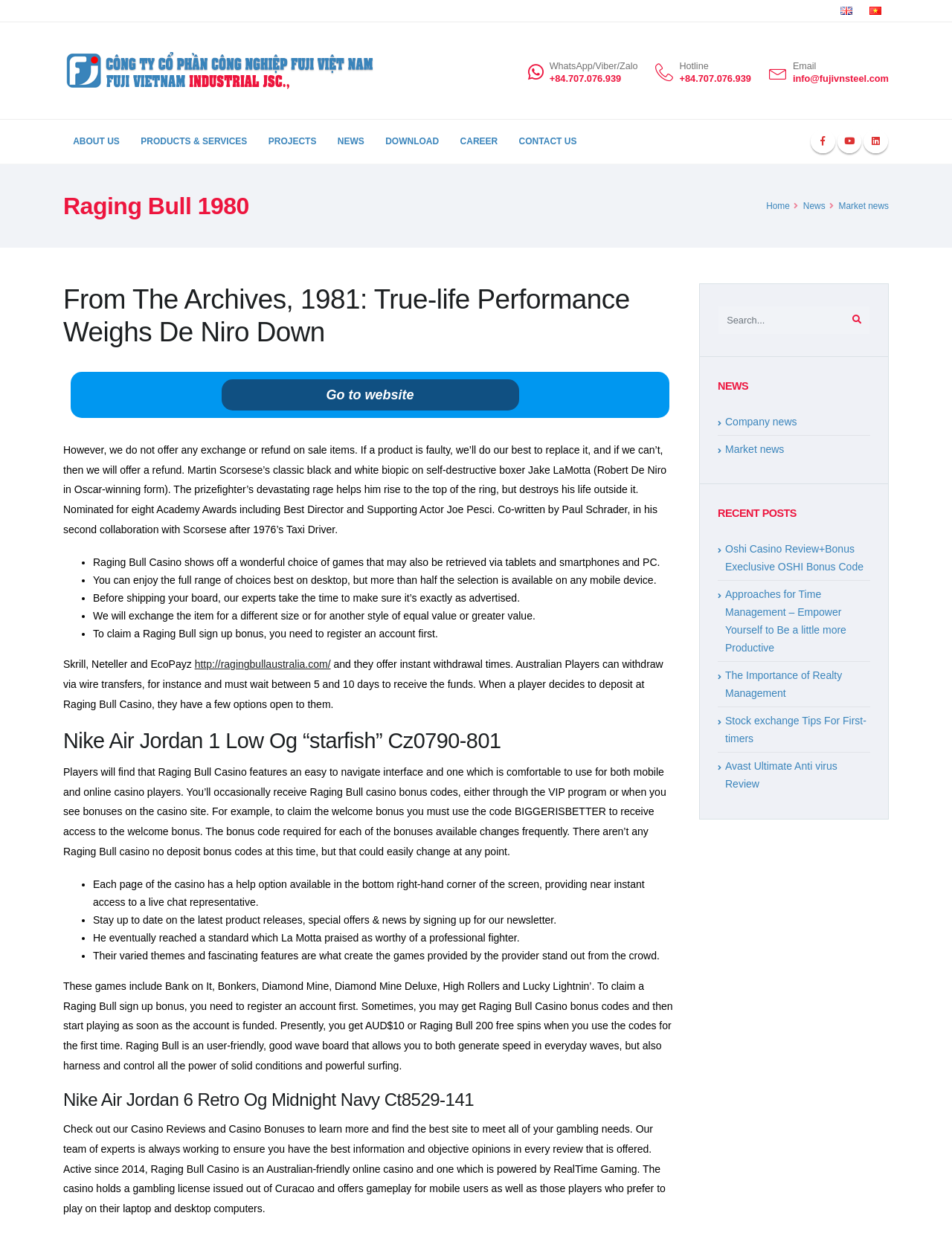Using the information shown in the image, answer the question with as much detail as possible: What is the name of the casino?

I found the answer by looking at the heading 'Raging Bull 1980' and other mentions of 'Raging Bull' throughout the webpage, which suggests that it is the name of the casino.